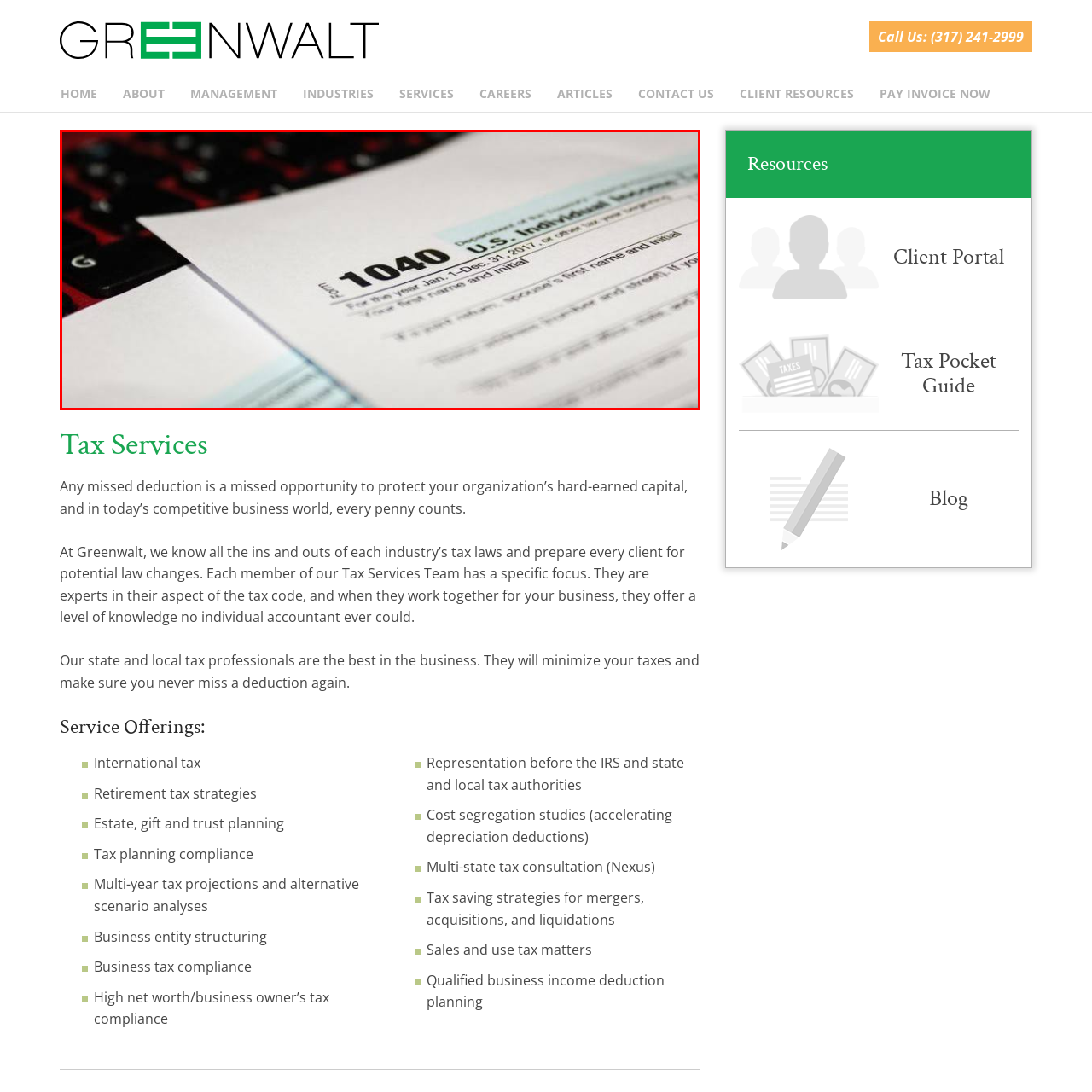Look at the image highlighted by the red boundary and answer the question with a succinct word or phrase:
What is the context suggested by the dark keyboard?

Tax preparation or filing